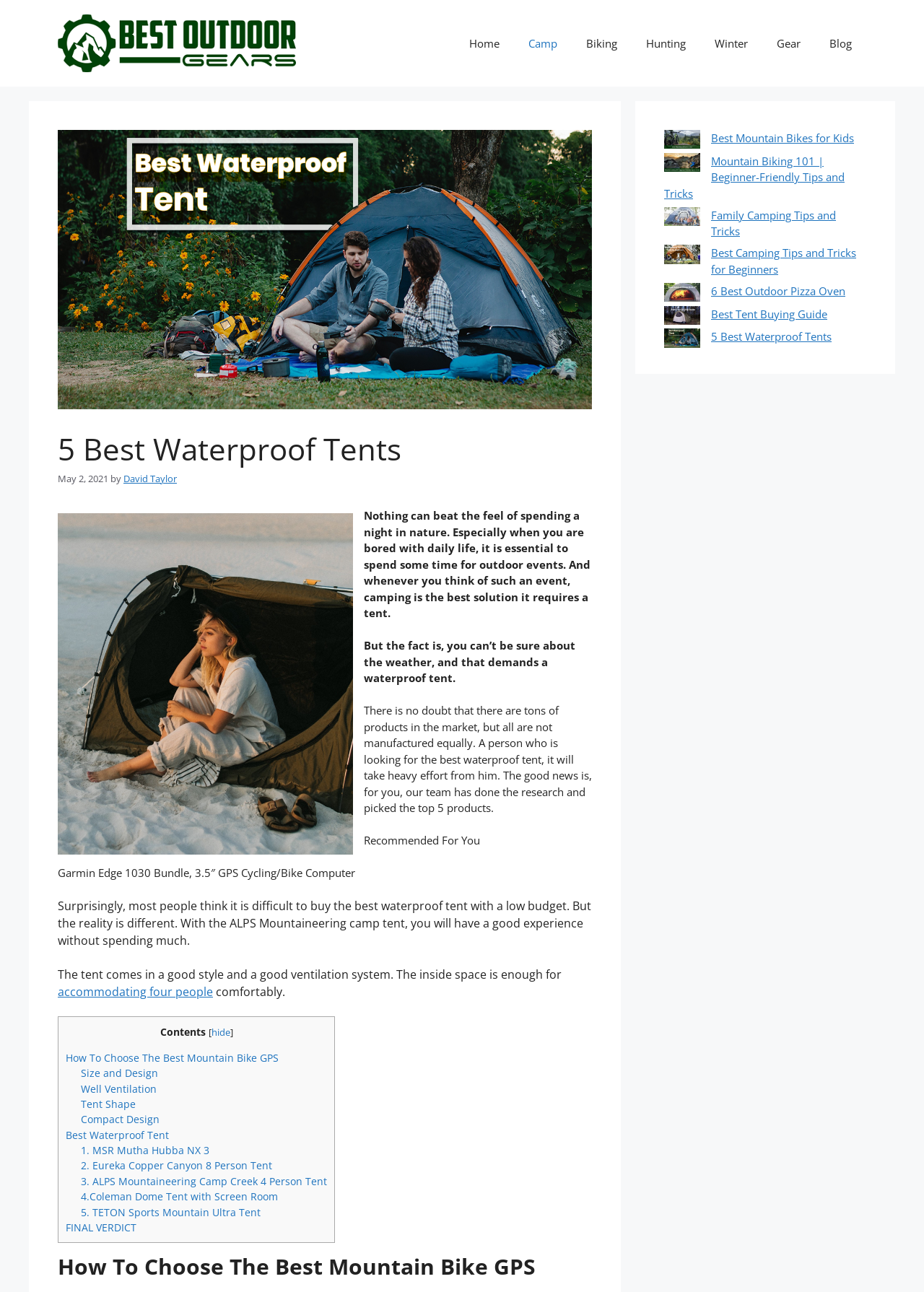What is the purpose of the recommended tent?
Please provide a comprehensive answer to the question based on the webpage screenshot.

The recommended tent is for camping, as mentioned in the introduction, 'Nothing can beat the feel of spending a night in nature. Especially when you are bored with daily life, it is essential to spend some time for outdoor events. And whenever you think of such an event, camping is the best solution it requires a tent.'